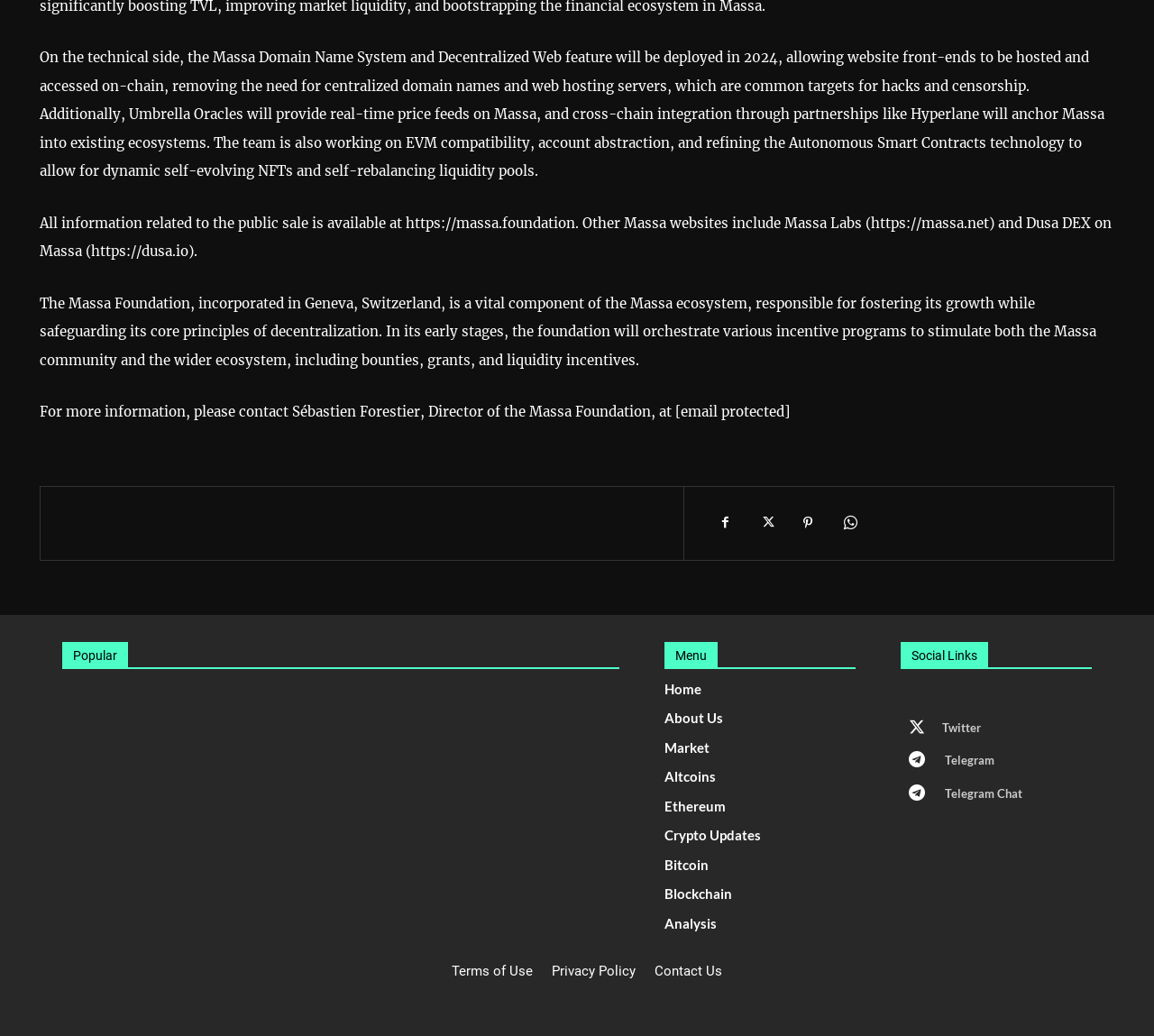Utilize the details in the image to give a detailed response to the question: What is the expected deployment year of the Massa Domain Name System?

The webpage mentions that the Massa Domain Name System and Decentralized Web feature will be deployed in 2024, allowing website front-ends to be hosted and accessed on-chain.